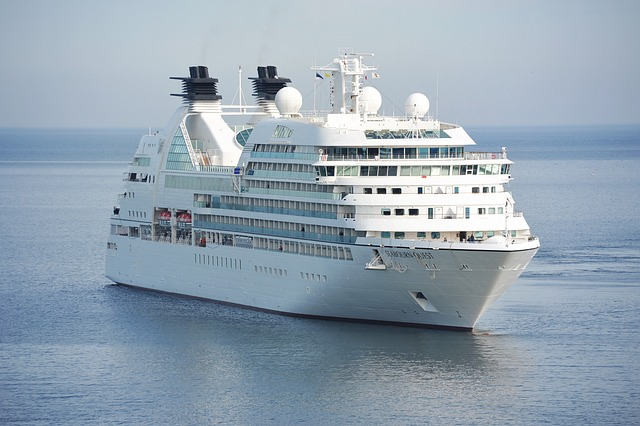Please give a one-word or short phrase response to the following question: 
What is the topic of the blog post associated with the image?

whether felons can embark on cruises